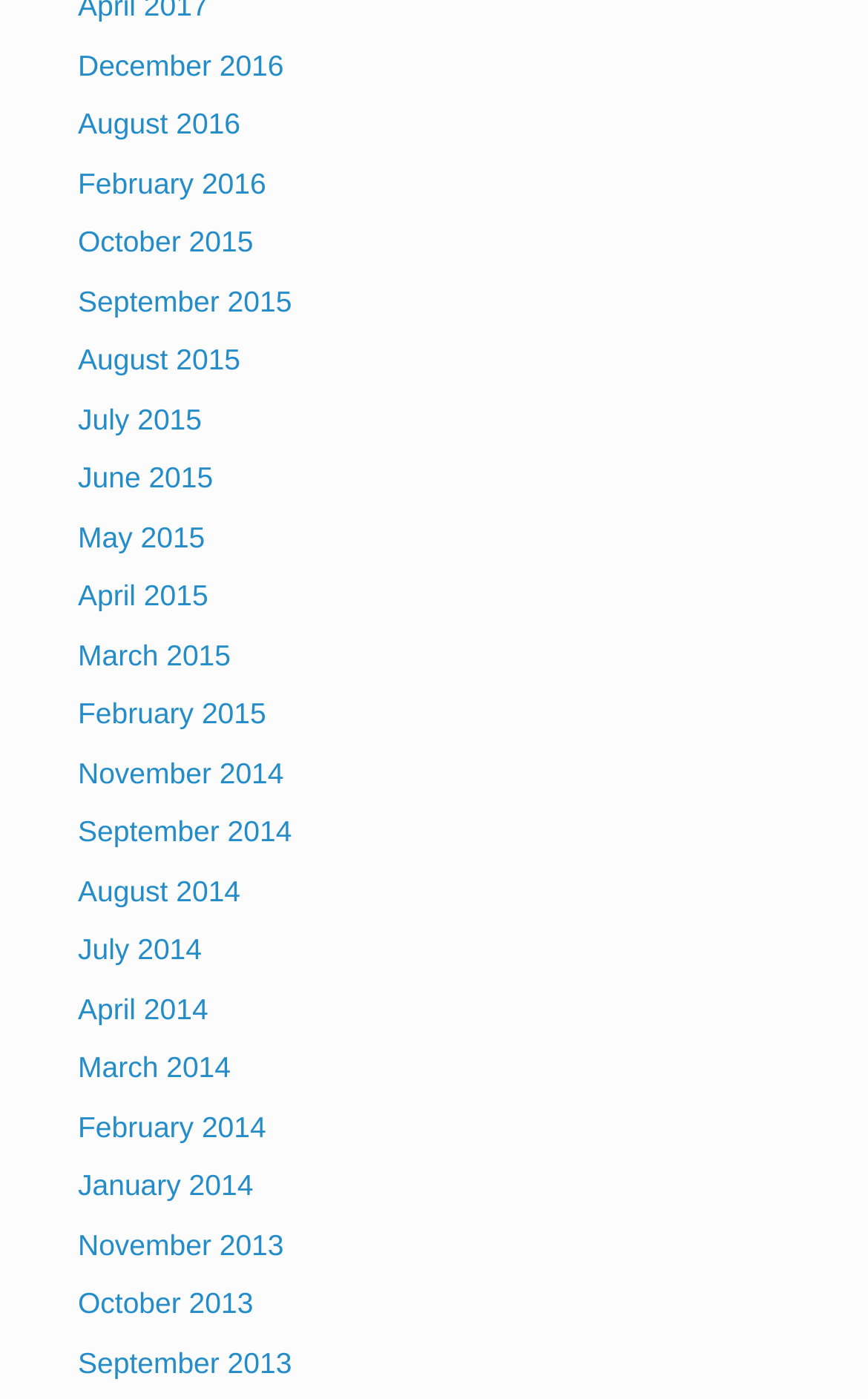Provide the bounding box coordinates of the HTML element this sentence describes: "June 2015". The bounding box coordinates consist of four float numbers between 0 and 1, i.e., [left, top, right, bottom].

[0.09, 0.33, 0.245, 0.353]